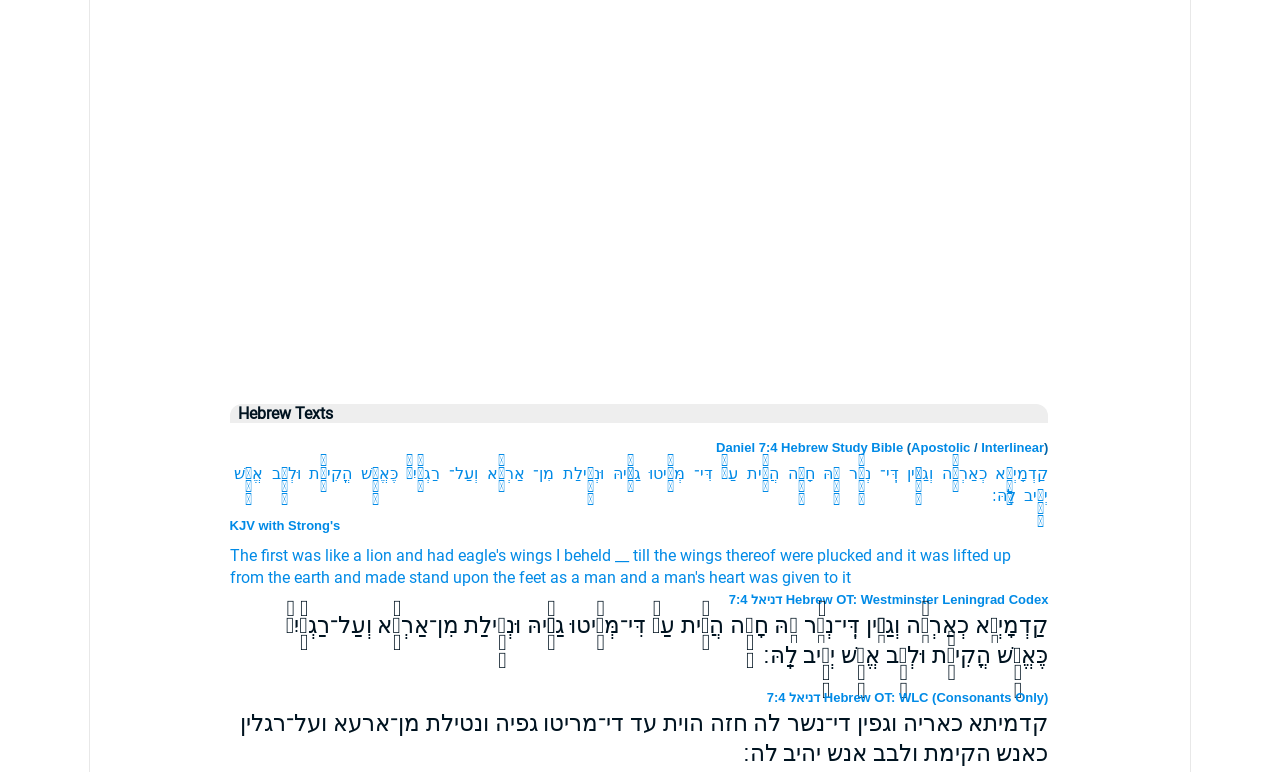Based on the element description wings, identify the bounding box coordinates for the UI element. The coordinates should be in the format (top-left x, top-left y, bottom-right x, bottom-right y) and within the 0 to 1 range.

[0.398, 0.707, 0.431, 0.732]